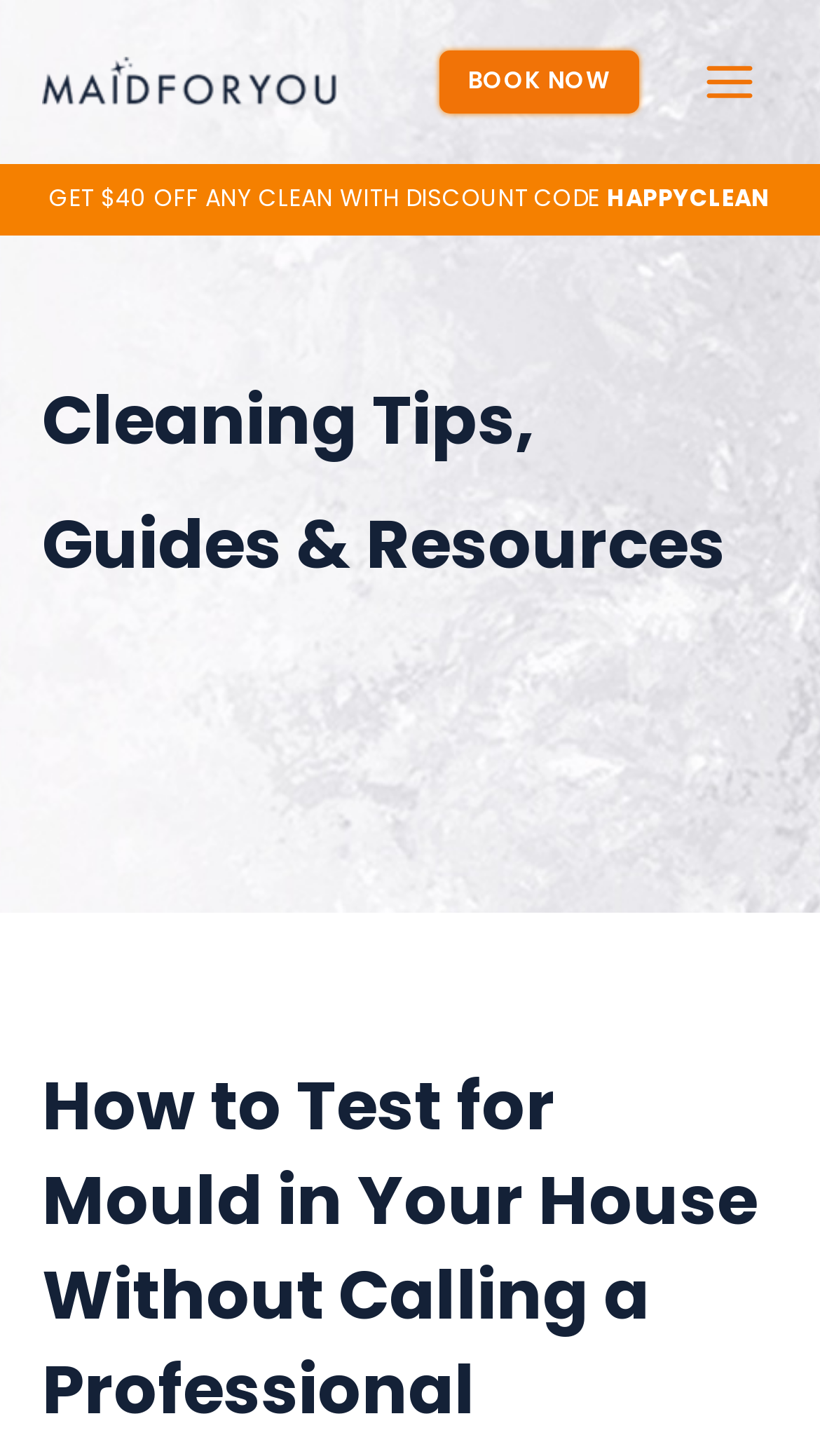What is the purpose of the button at the top right corner?
Kindly give a detailed and elaborate answer to the question.

The purpose of the button is obtained from the button's description 'Main Menu' which is located at the top right corner of the webpage.